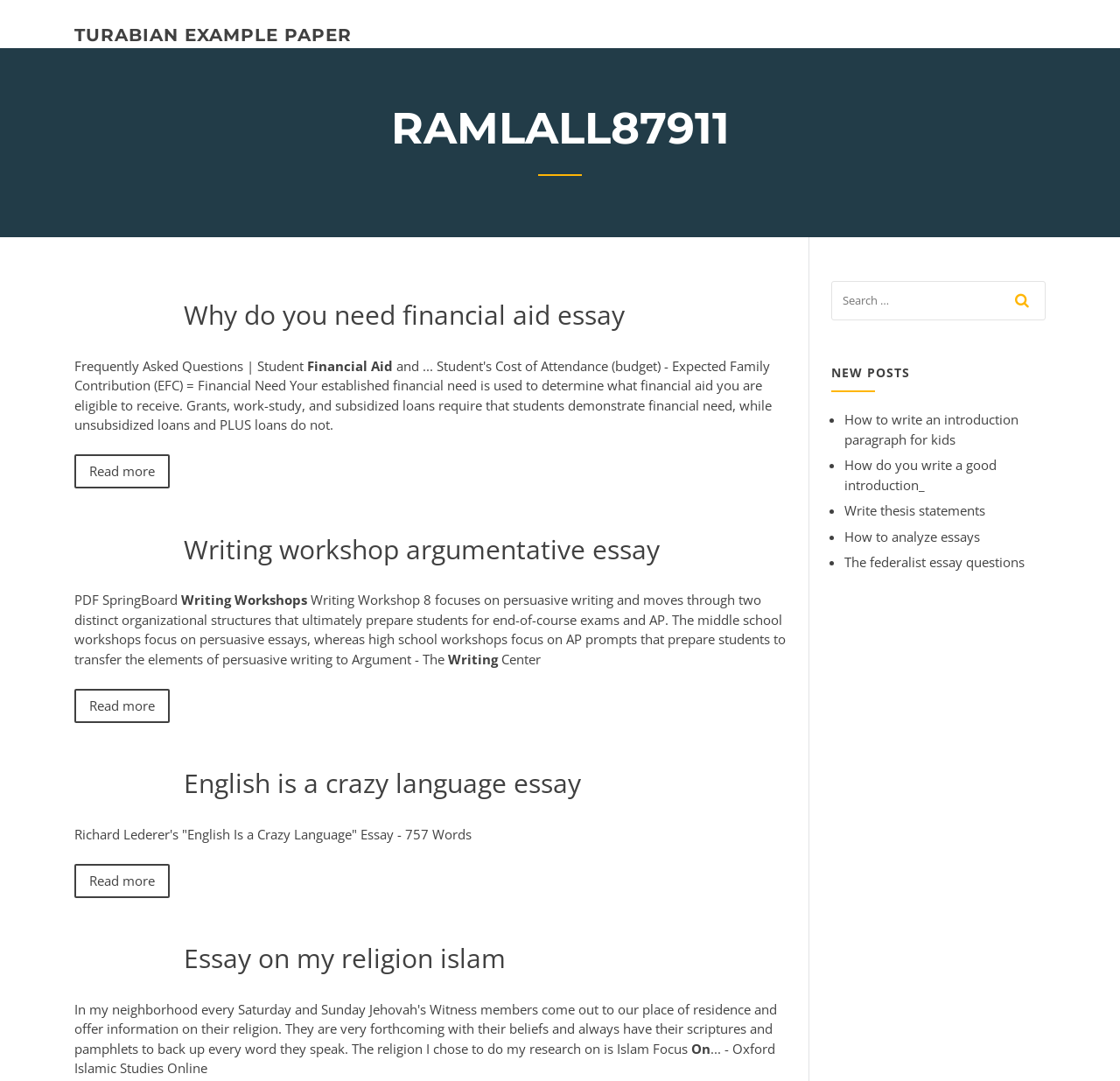Select the bounding box coordinates of the element I need to click to carry out the following instruction: "Search in the search bar".

[0.742, 0.26, 0.934, 0.304]